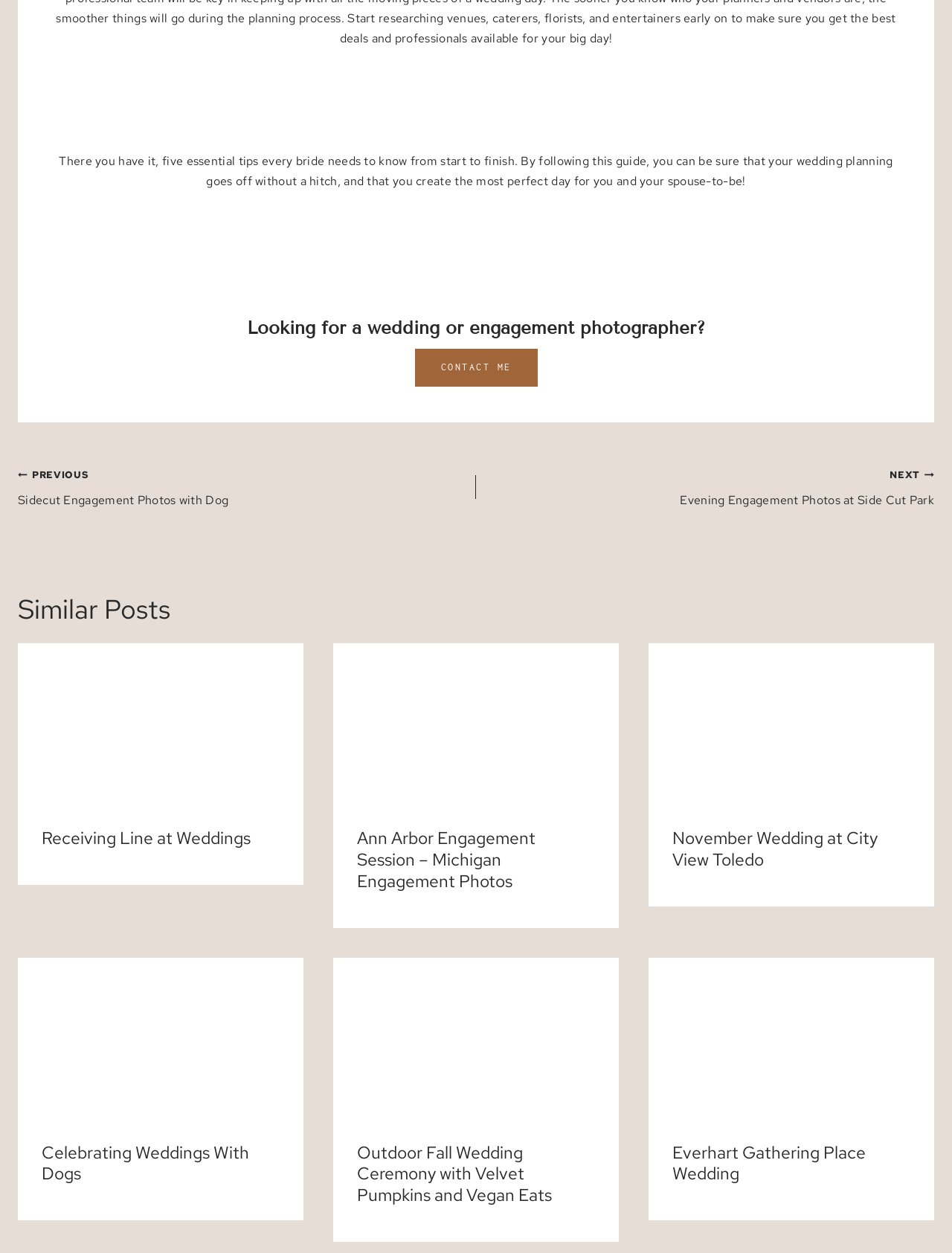Can you find the bounding box coordinates for the element to click on to achieve the instruction: "read about receiving line at weddings"?

[0.019, 0.514, 0.319, 0.642]